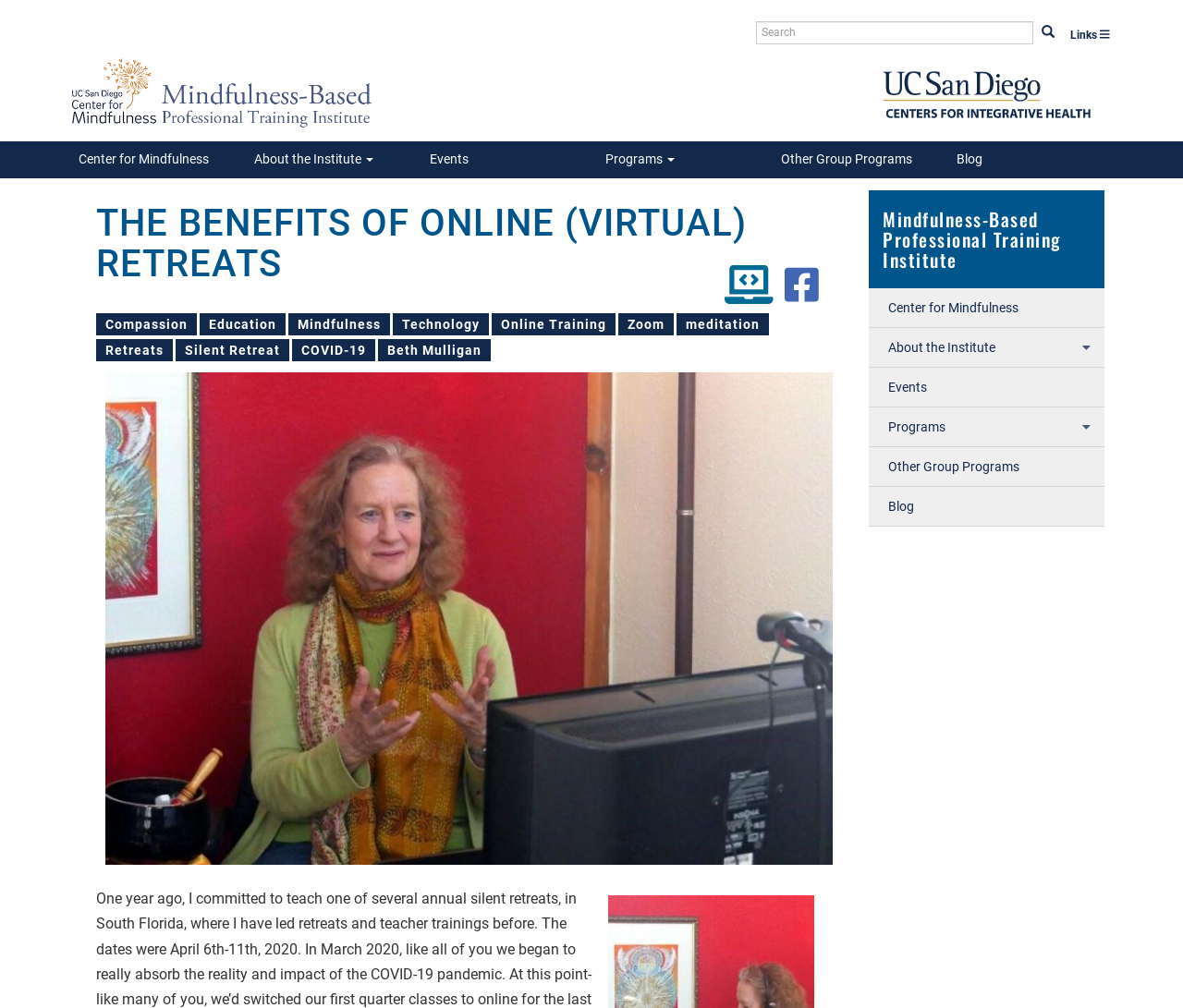Give a full account of the webpage's elements and their arrangement.

The webpage is about the Mindfulness-Based Professional Training Institute, with a focus on the benefits of online virtual retreats. At the top left, there is a link to skip to the main content. On the top right, there is a search bar with a search button. Below the search bar, there are several links to different sections of the website, including the homepage, mindfulness, events, programs, and blog.

The main content of the page is divided into two sections. The first section has a heading that reads "THE BENEFITS OF ONLINE (VIRTUAL) RETREATS" and lists several related topics, including compassion, education, mindfulness, technology, online training, Zoom, meditation, retreats, silent retreat, COVID-19, and Beth Mulligan. Each of these topics is a clickable link.

Below this section, there is a large image that takes up most of the page, with a caption "Online Silent Retreat". On top of the image, there are two links, one to visit a website and another that is not labeled.

On the right side of the page, there is a complementary section that lists the same links as the top navigation bar, including the center for mindfulness, about the institute, events, programs, and blog.